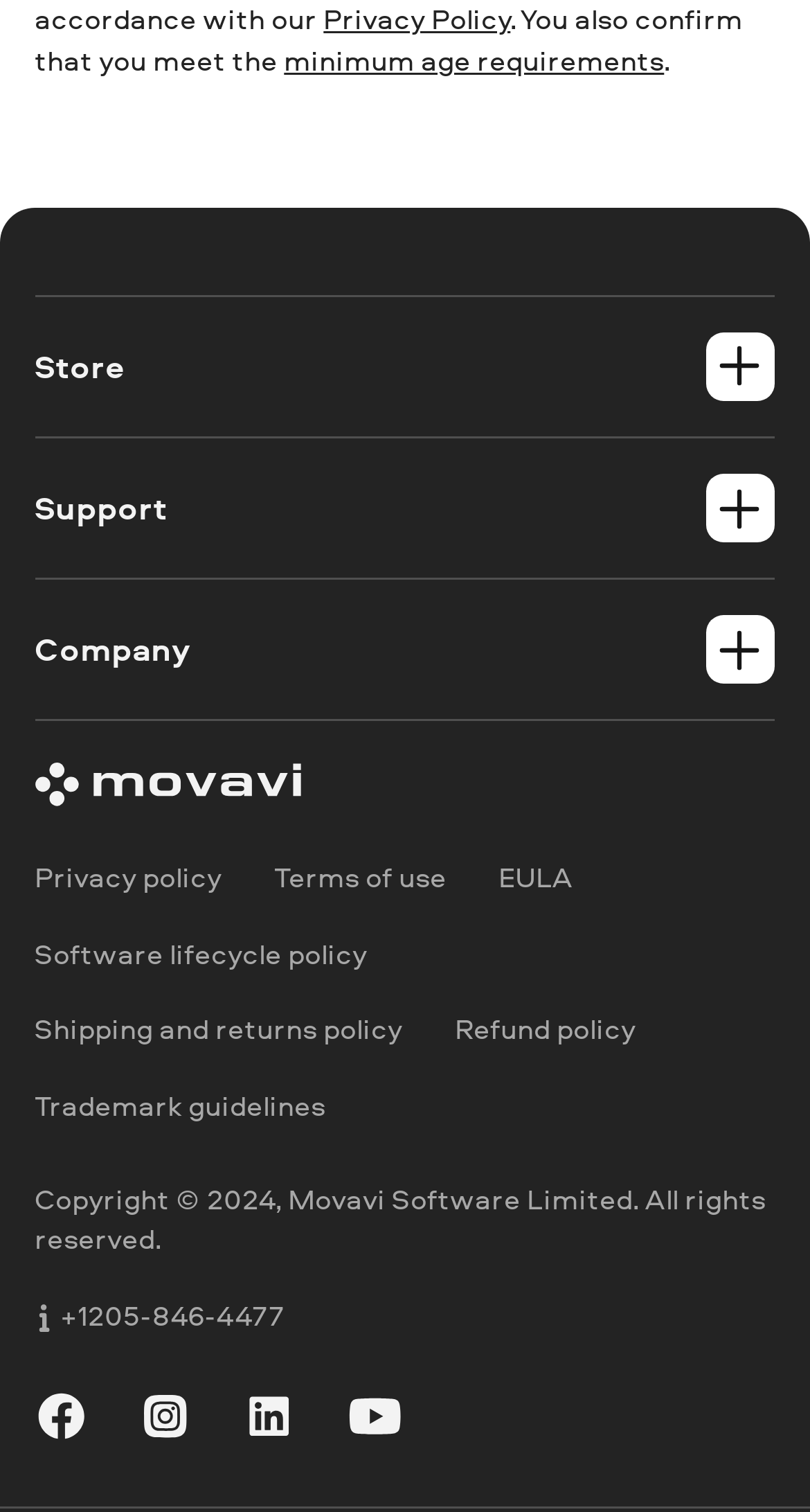Identify the coordinates of the bounding box for the element described below: "How-tos". Return the coordinates as four float numbers between 0 and 1: [left, top, right, bottom].

[0.043, 0.413, 0.957, 0.445]